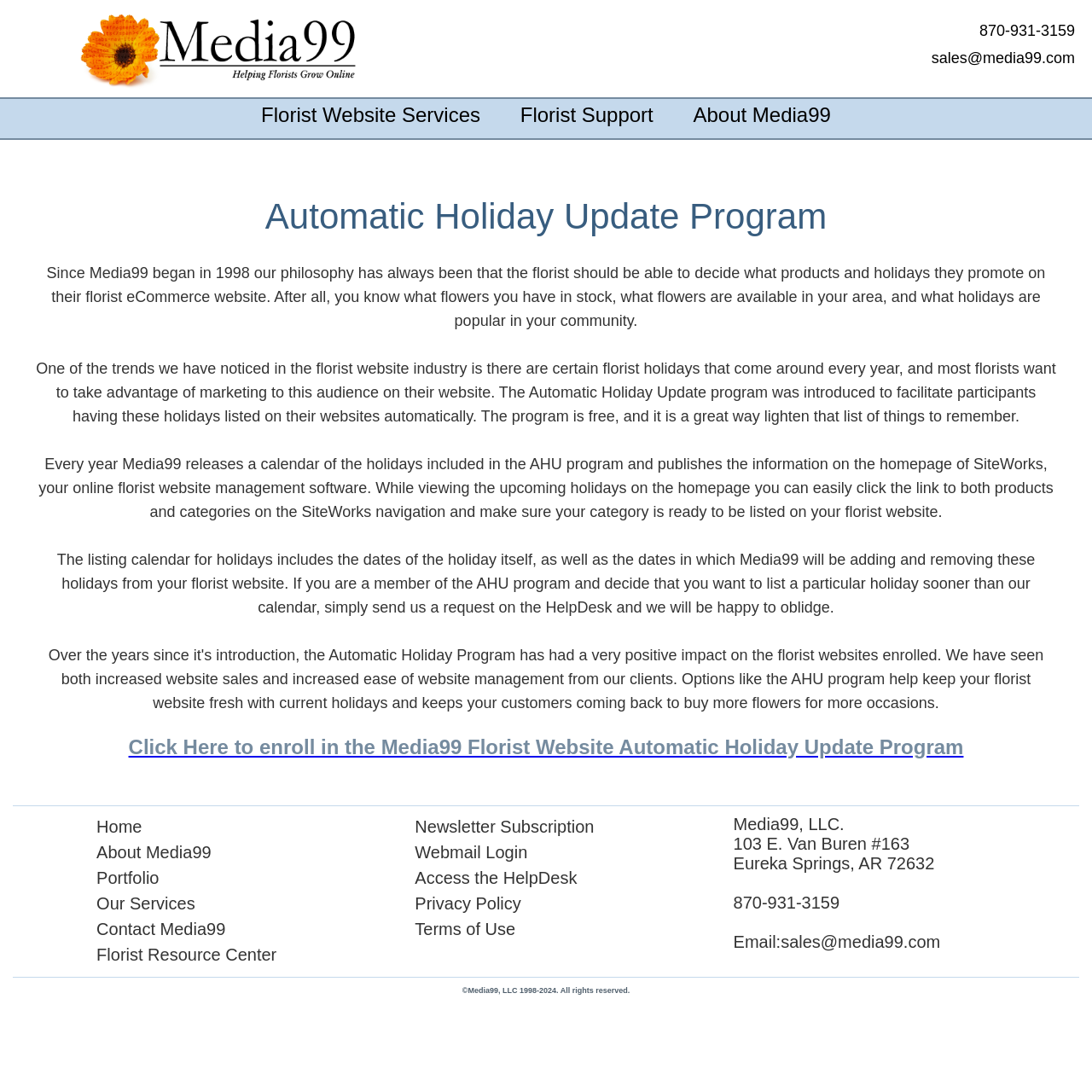Answer with a single word or phrase: 
What is the address of Media99?

103 E. Van Buren #163, Eureka Springs, AR 72632